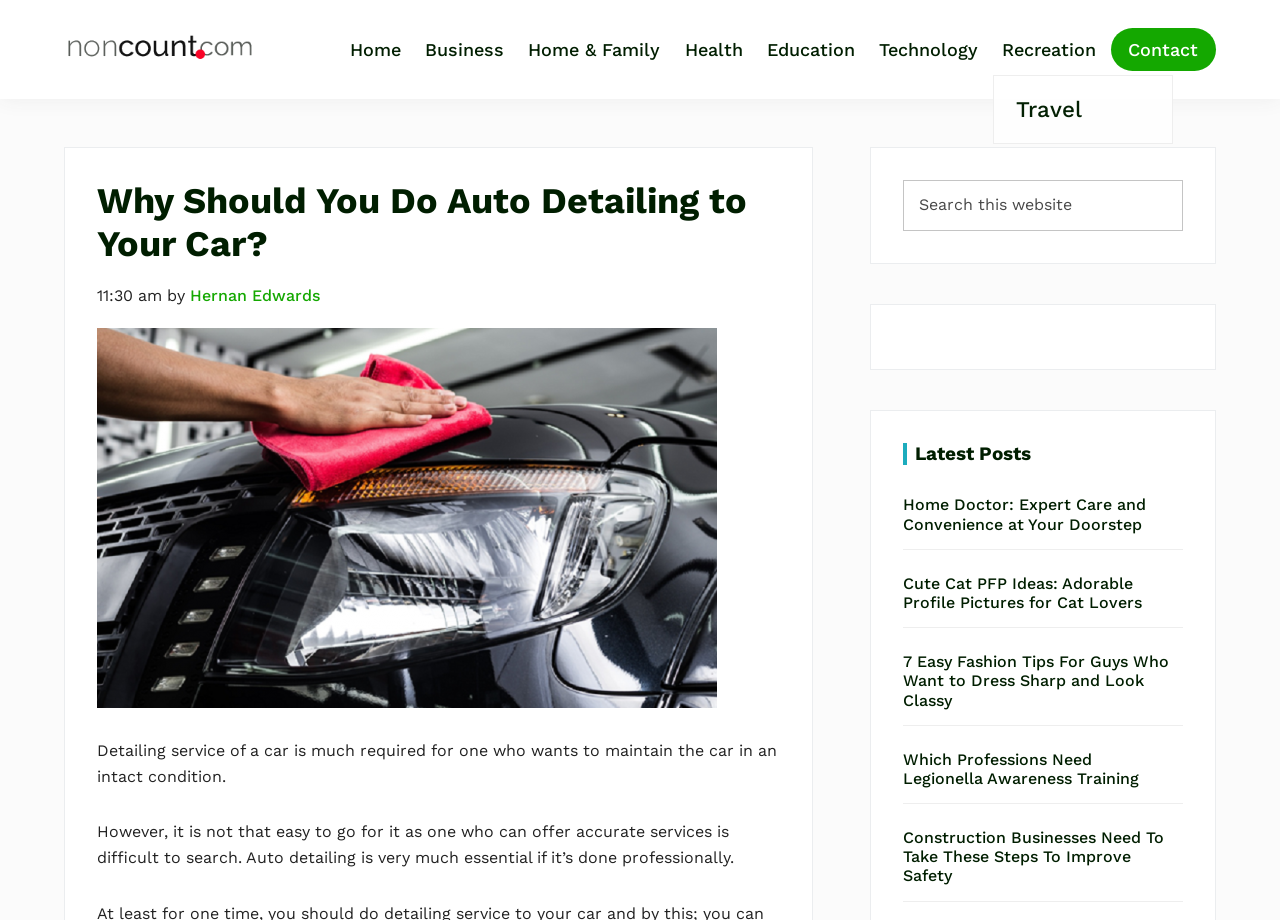Using the information from the screenshot, answer the following question thoroughly:
Who wrote the main article?

I found the author's name by looking at the byline below the heading, which says 'by Hernan Edwards'.